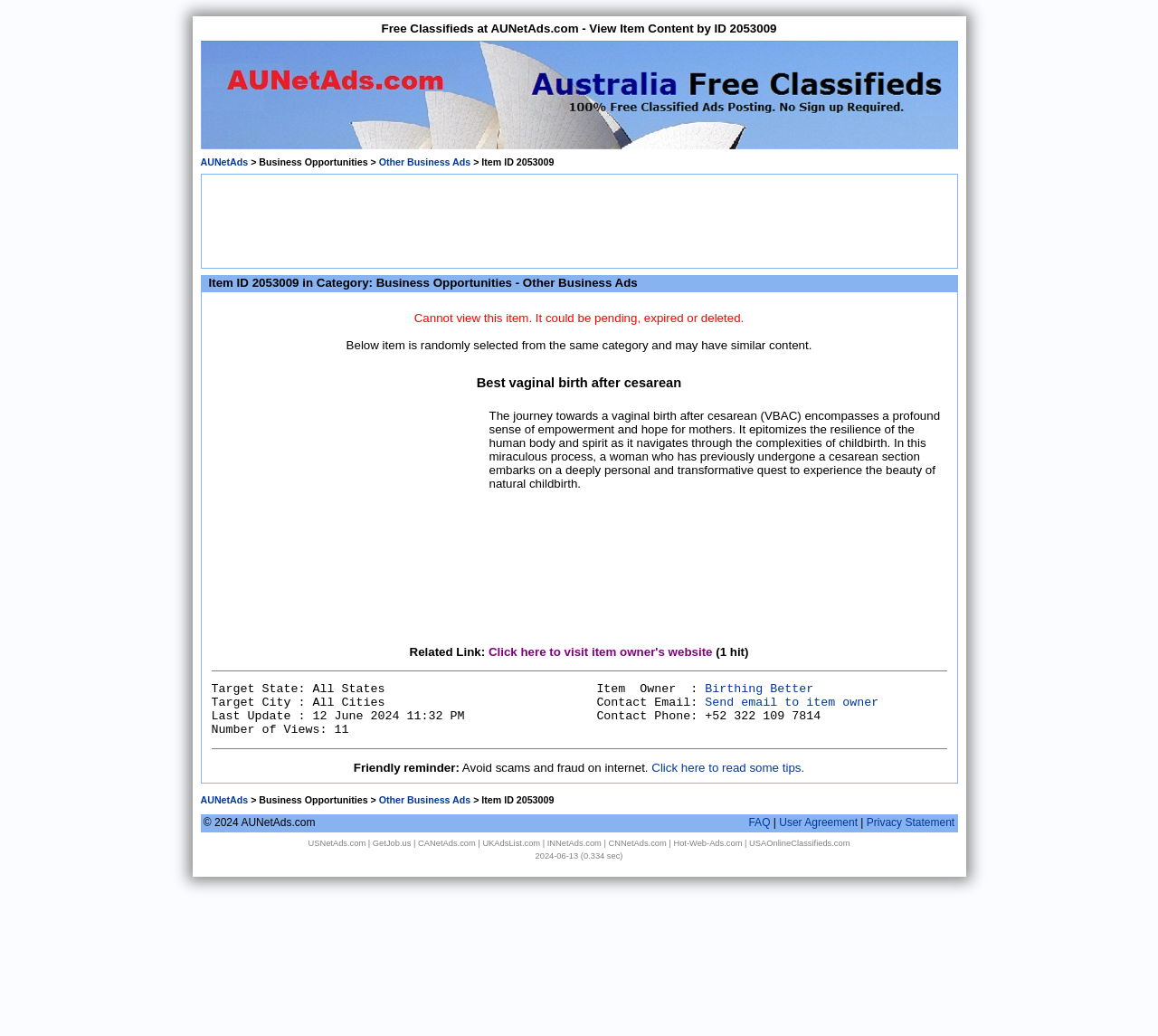Find the bounding box coordinates for the element described here: "Other Business Ads".

[0.327, 0.766, 0.406, 0.777]